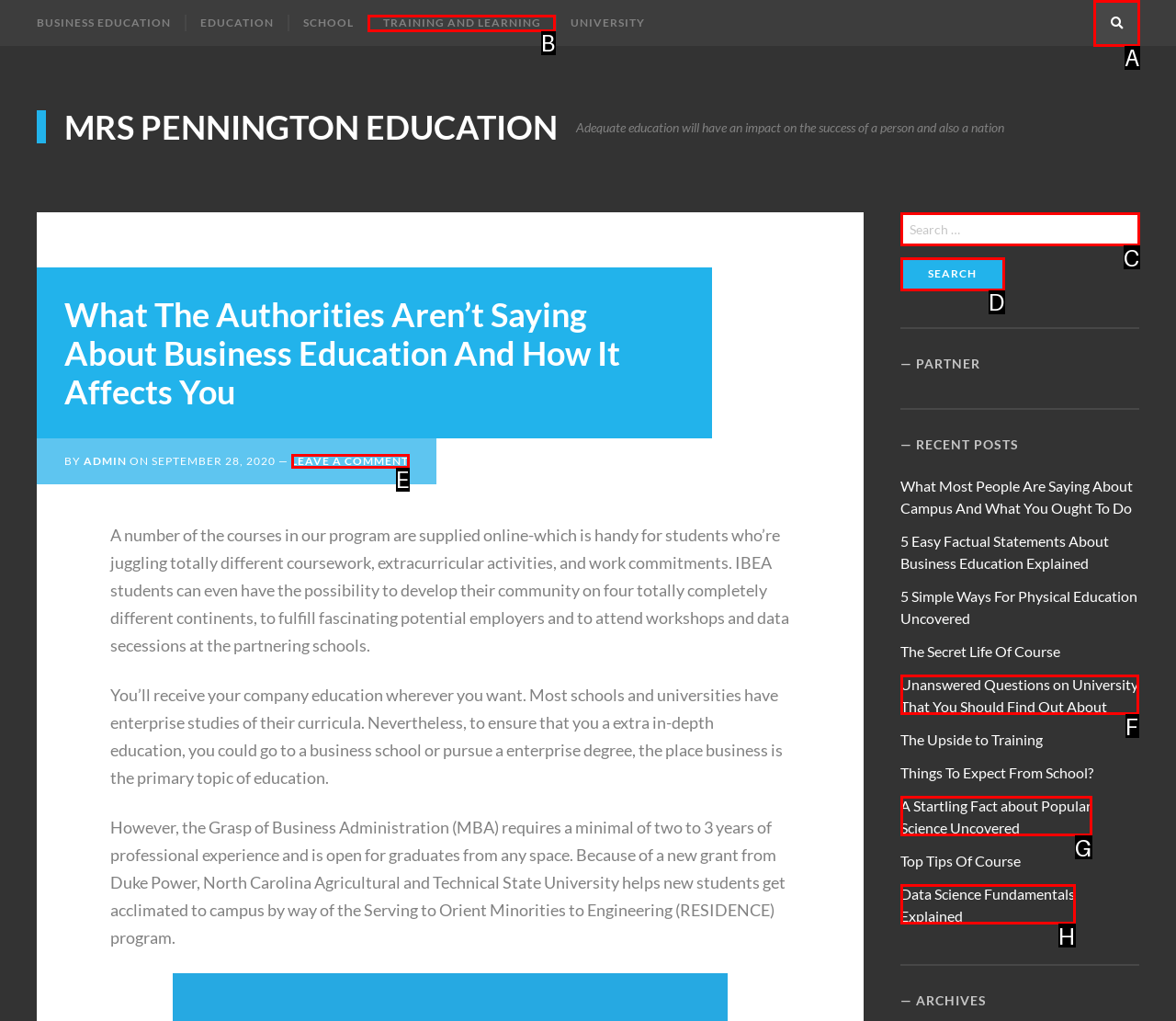Provide the letter of the HTML element that you need to click on to perform the task: Search for something.
Answer with the letter corresponding to the correct option.

C